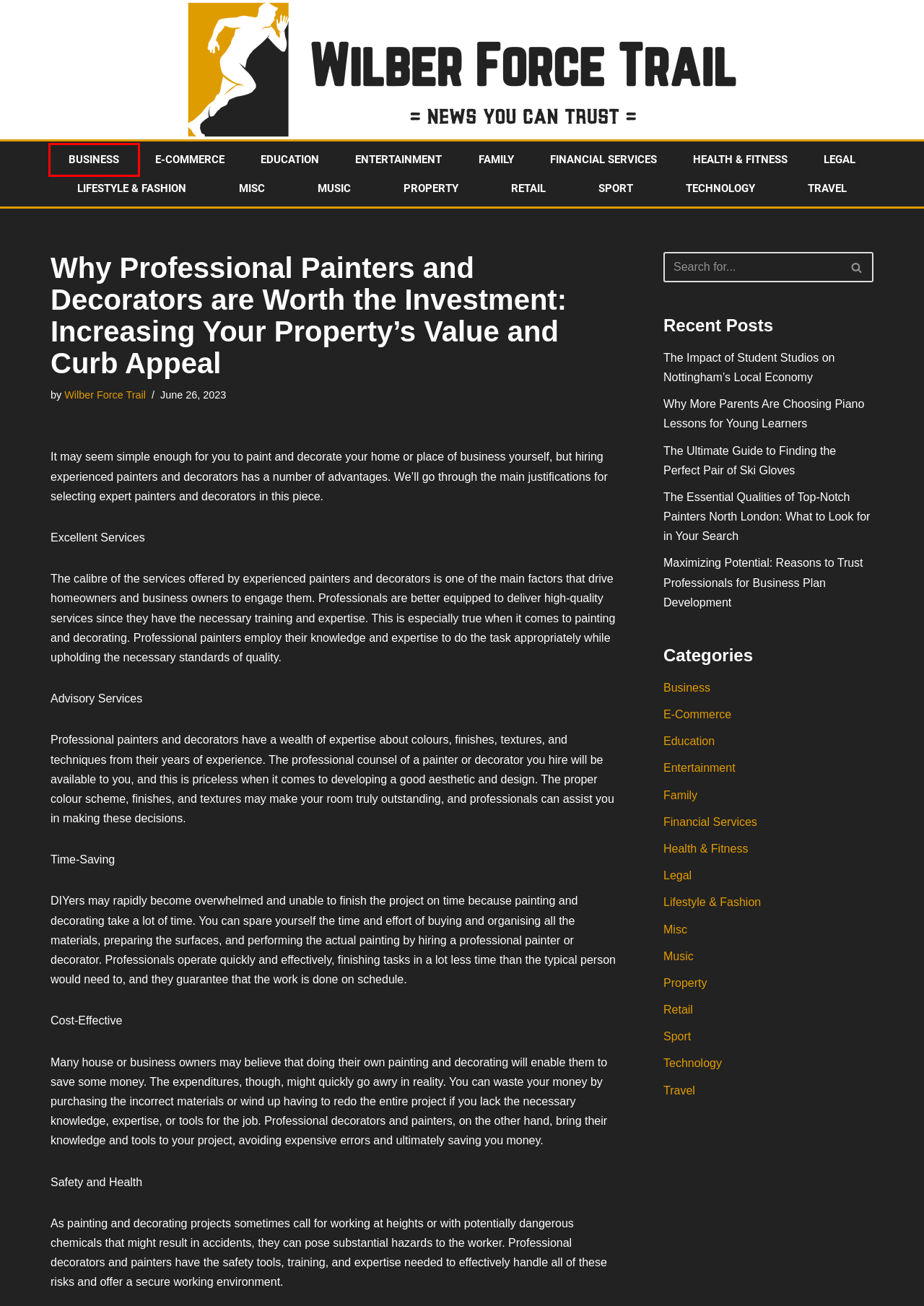You have a screenshot of a webpage with a red bounding box around an element. Choose the best matching webpage description that would appear after clicking the highlighted element. Here are the candidates:
A. Family Archives - The Wilber Force Trail
B. Technology Archives - The Wilber Force Trail
C. Music Archives - The Wilber Force Trail
D. Wilber Force Trail, Author at The Wilber Force Trail
E. Financial Services Archives - The Wilber Force Trail
F. E-Commerce Archives - The Wilber Force Trail
G. Business Archives - The Wilber Force Trail
H. The Ultimate Guide to Finding the Perfect Pair of Ski Gloves - The Wilber Force Trail

G